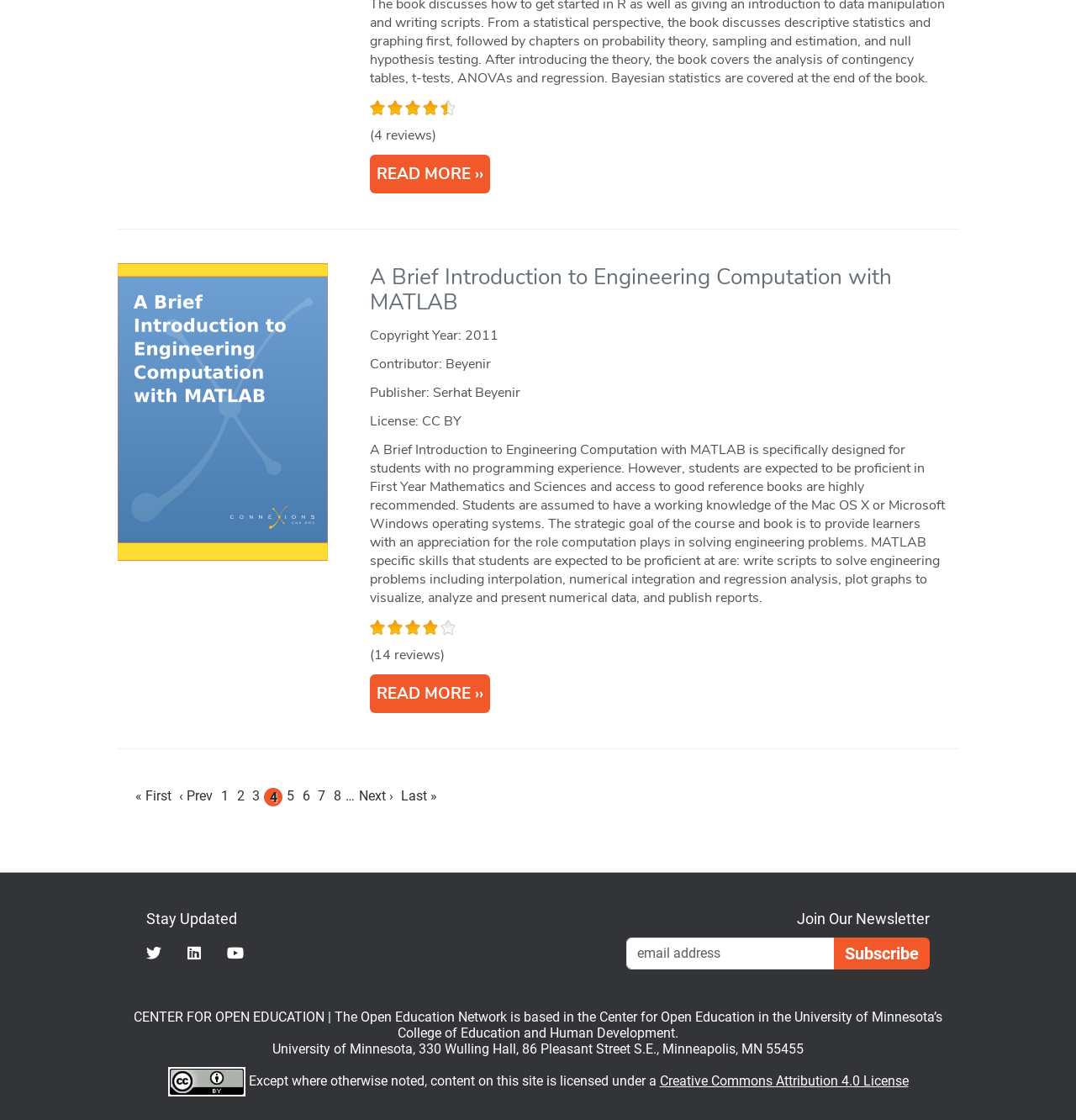What is the purpose of the 'Email Newsletter Signup' textbox?
Based on the image, provide a one-word or brief-phrase response.

Subscribe to newsletter